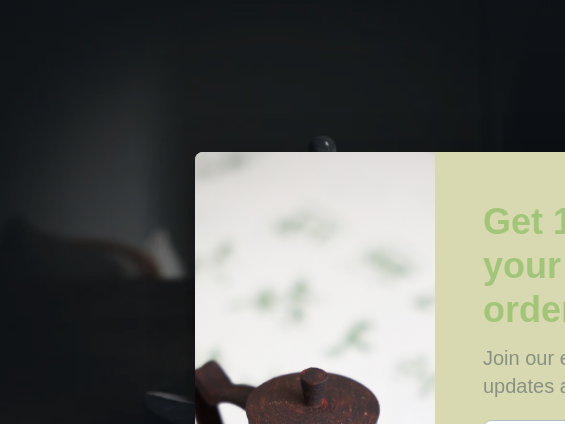Explain in detail what you see in the image.

The image showcases the elegant "Milky Way Woodfired Teapot," a beautifully crafted piece by the artisan Liu Xinlong. The teapot, with its distinct earthy tones and textured surface, epitomizes the artistry of wood-fired ceramics. The backdrop features a subtle blurred pattern, enhancing the focus on the teapot while creating a warm ambiance. This image is likely part of a promotional setup for a tea ware shop, inviting enthusiasts to explore unique artisan pieces. The text overlaid suggests an enticing offer, highlighting a dedicated customer experience and encouraging visitors to stay updated for future purchases.